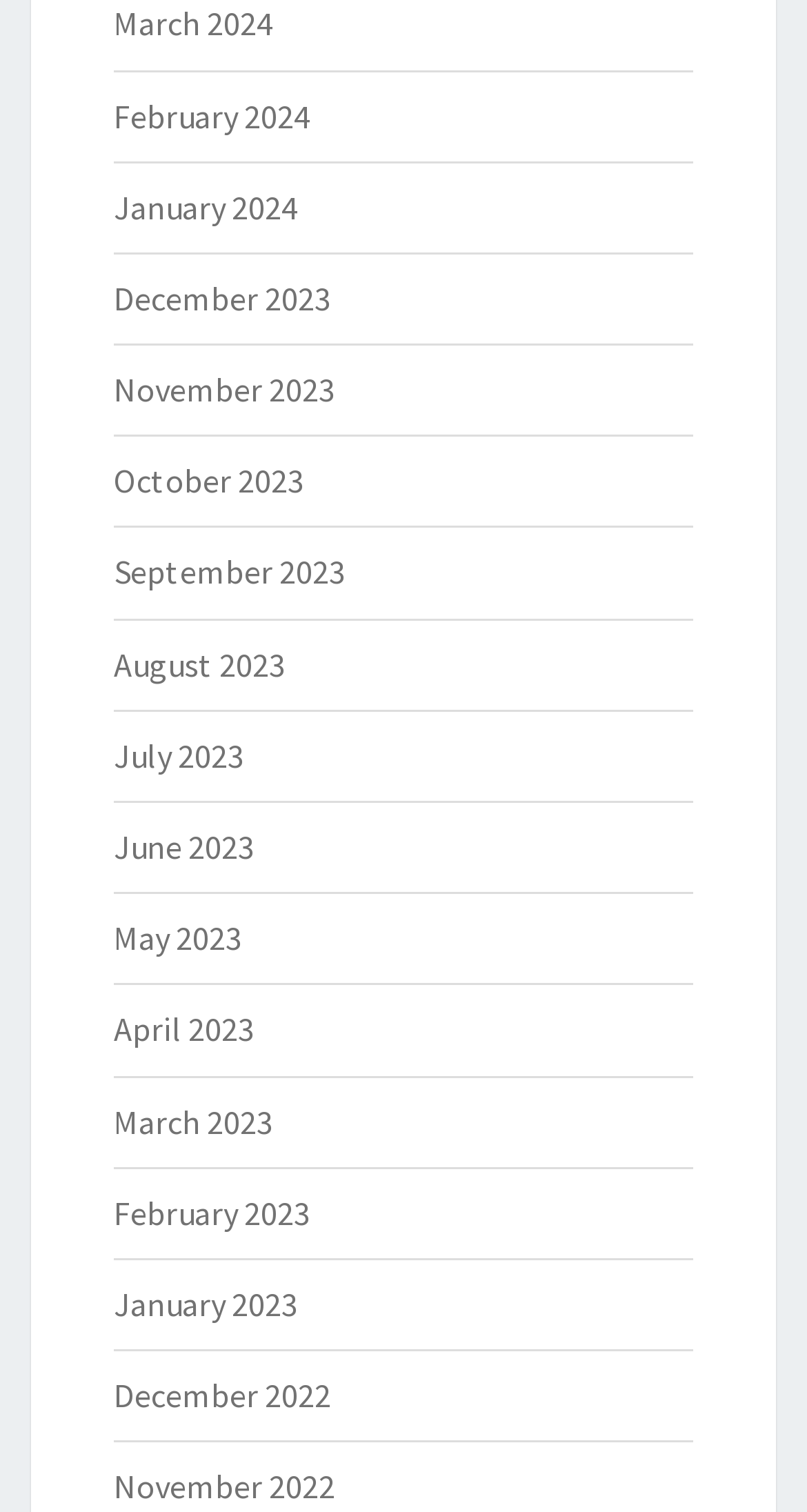Look at the image and write a detailed answer to the question: 
How many links are there in the top half of the page?

I analyzed the y-coordinates of the link elements and found that the top half of the page contains 9 links, from March 2024 to September 2023.